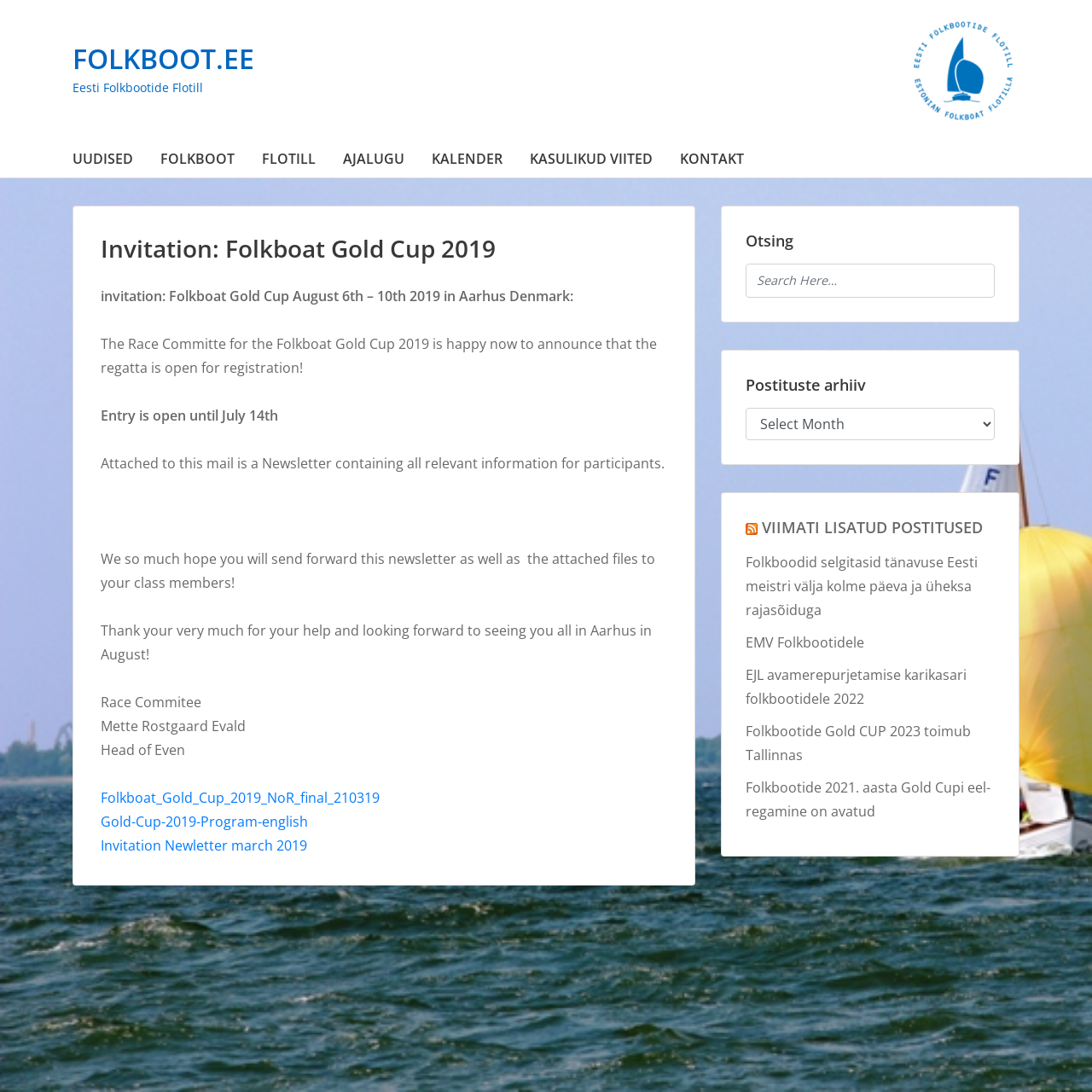Provide an in-depth caption for the webpage.

The webpage is an invitation to the Folkboat Gold Cup 2019, a sailing regatta event. At the top, there is a heading with the website's title "FOLKBOOT.EE" and a link to the website. Below it, there is a static text "Eesti Folkbootide Flotill" which is likely a subtitle or a description of the website.

On the top-right corner, there is a figure with a link, but no descriptive text is provided. 

The main content of the webpage is divided into two sections. On the left, there are several links to different pages, including "UUDISED", "FOLKBOOT", "FLOTILL", "AJALUGU", "KALENDER", "KASULIKUD VIITED", and "KONTAKT". These links are likely the main navigation menu of the website.

On the right, there is a main article section that contains the invitation to the Folkboat Gold Cup 2019. The article has a heading "Invitation: Folkboat Gold Cup 2019" and several paragraphs of text that provide details about the event, including the dates, registration information, and a newsletter attachment. There are also several links to download documents related to the event.

At the bottom of the page, there is a complementary section that contains a search bar, a post archive section, and an RSS feed section. The search bar has a placeholder text "Search Here…". The post archive section has a combobox to select a post archive, and the RSS feed section has several links to recent posts.

There are no images on the page except for a small RSS icon.